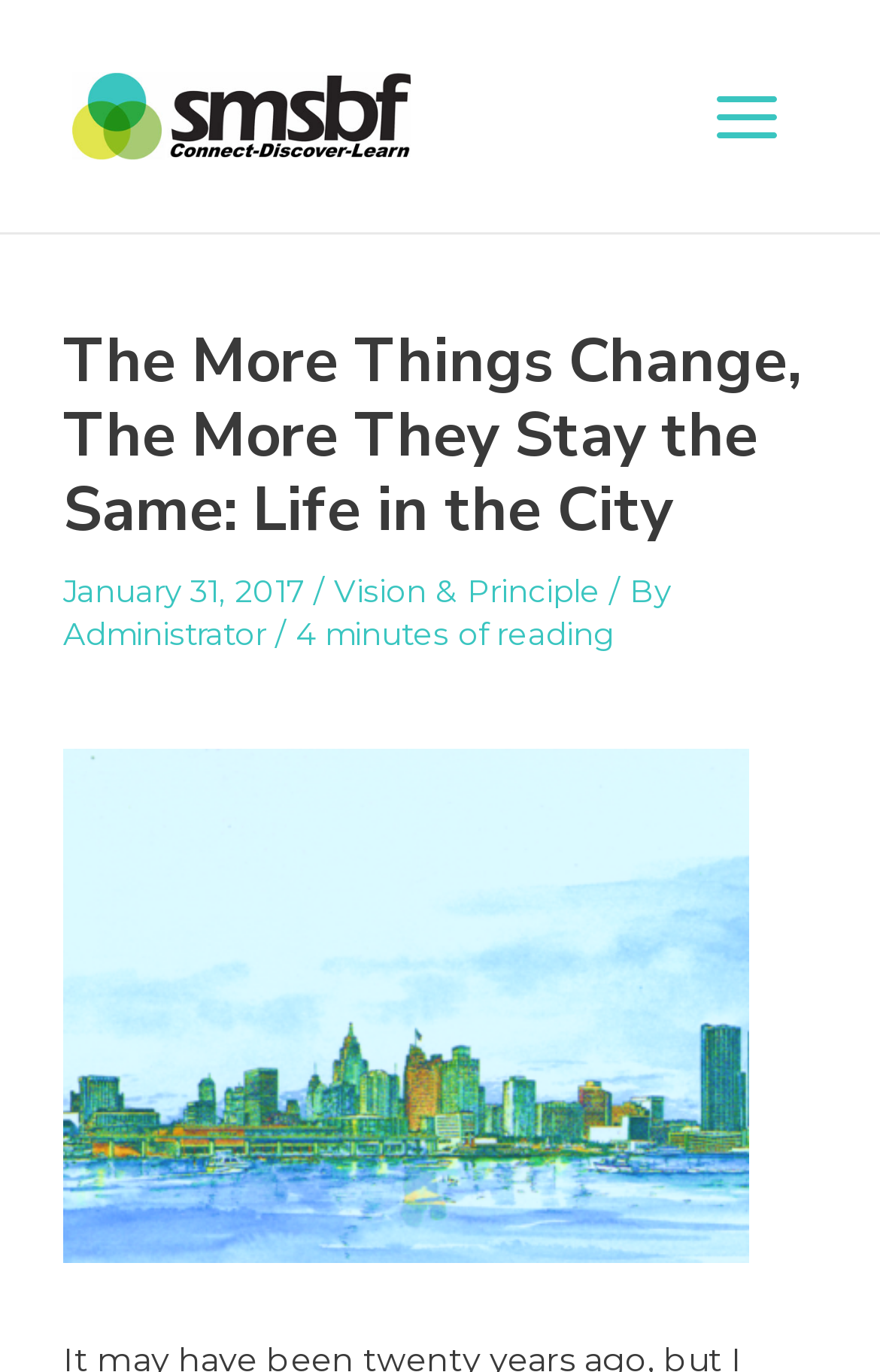Detail the features and information presented on the webpage.

The webpage appears to be a blog post or article titled "The More Things Change, The More They Stay the Same: Life in the City". At the top left of the page, there is a link to "SMSBF" accompanied by an image with the same name. 

On the top right, there is a button labeled "MAIN MENU" with an image next to it. Below the button, there is a header section that spans almost the entire width of the page. Within this section, the title of the article is displayed prominently, followed by the date "January 31, 2017" and a slash. 

To the right of the date, there are two links: "Vision & Principle" and "Administrator", separated by a slash and the phrase "By". The article's reading time, "4 minutes of reading", is displayed below the links. The rest of the page likely contains the article's content, but the details are not provided in the accessibility tree.